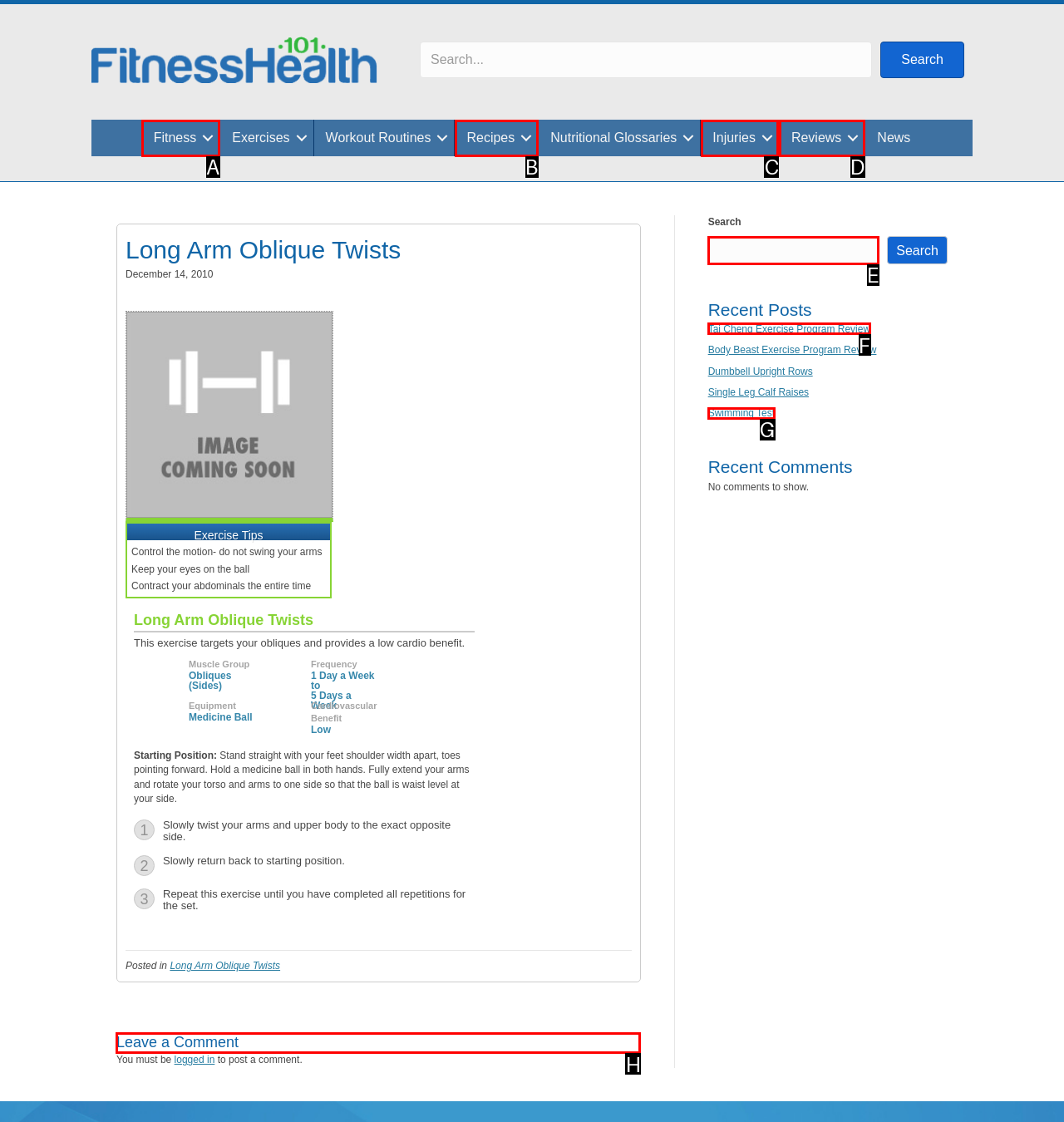Identify the HTML element you need to click to achieve the task: Leave a comment. Respond with the corresponding letter of the option.

H